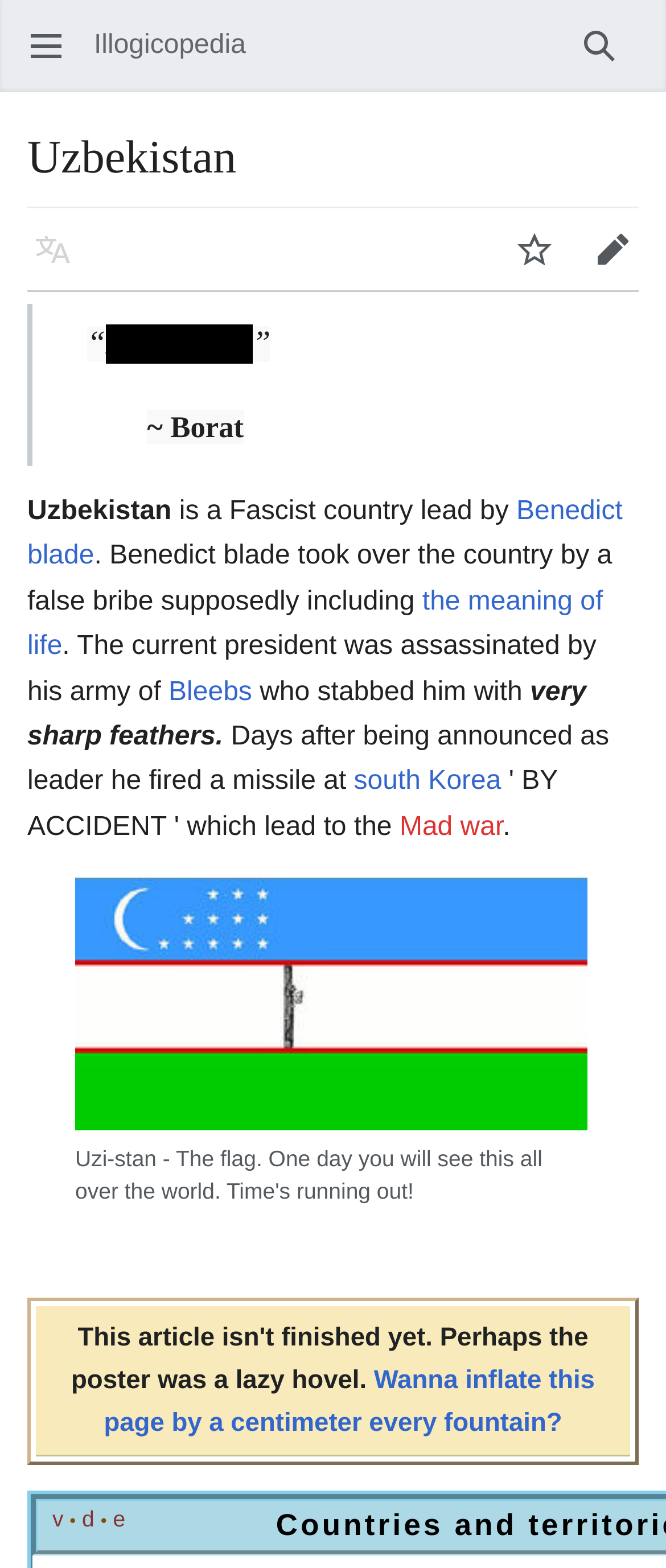Who took over the country according to the webpage?
Please provide a comprehensive answer based on the contents of the image.

The webpage mentions that 'Benedict blade took over the country by a false bribe supposedly including' which implies that Benedict blade is the one who took over the country.